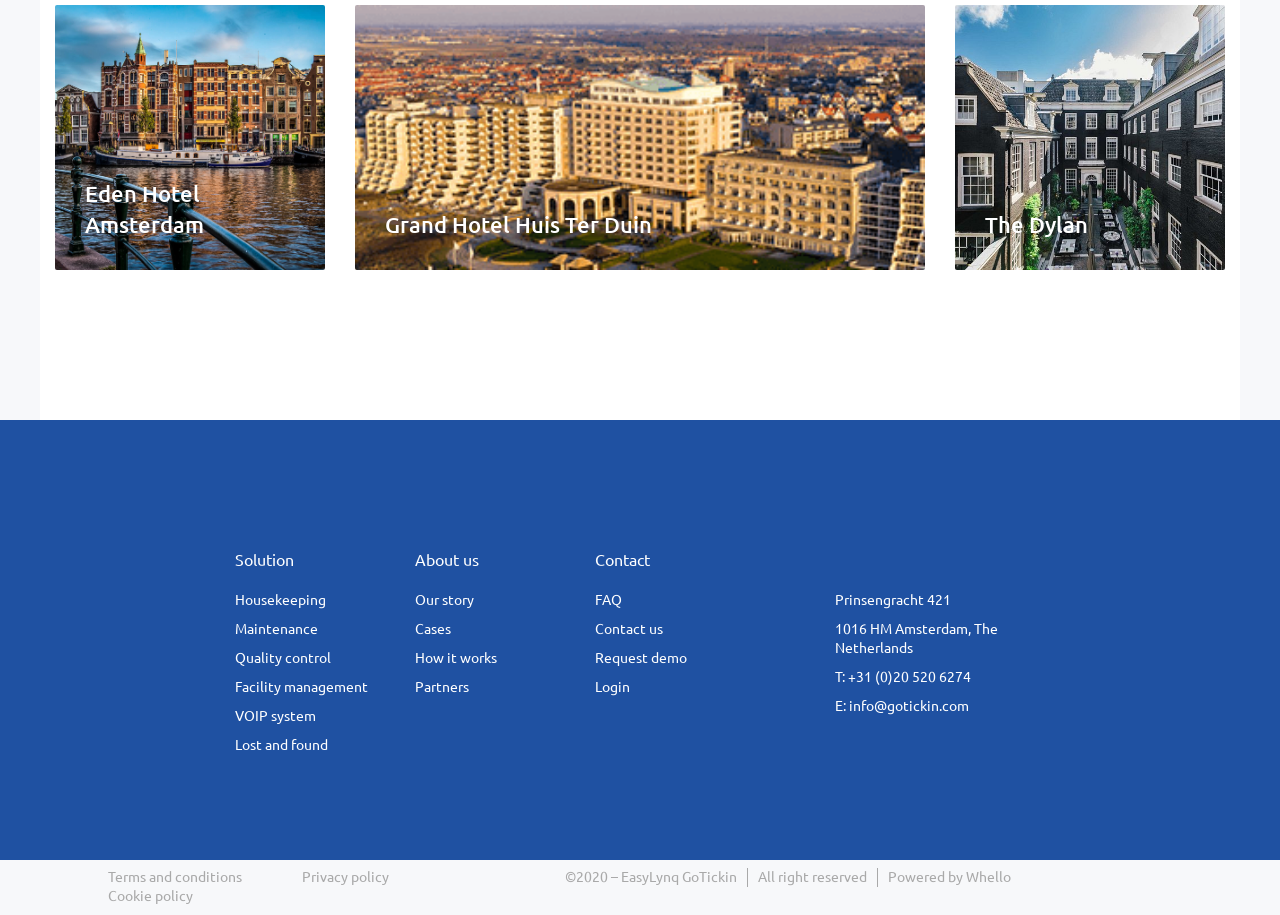Please determine the bounding box coordinates of the area that needs to be clicked to complete this task: 'Visit Whello'. The coordinates must be four float numbers between 0 and 1, formatted as [left, top, right, bottom].

[0.755, 0.95, 0.79, 0.968]